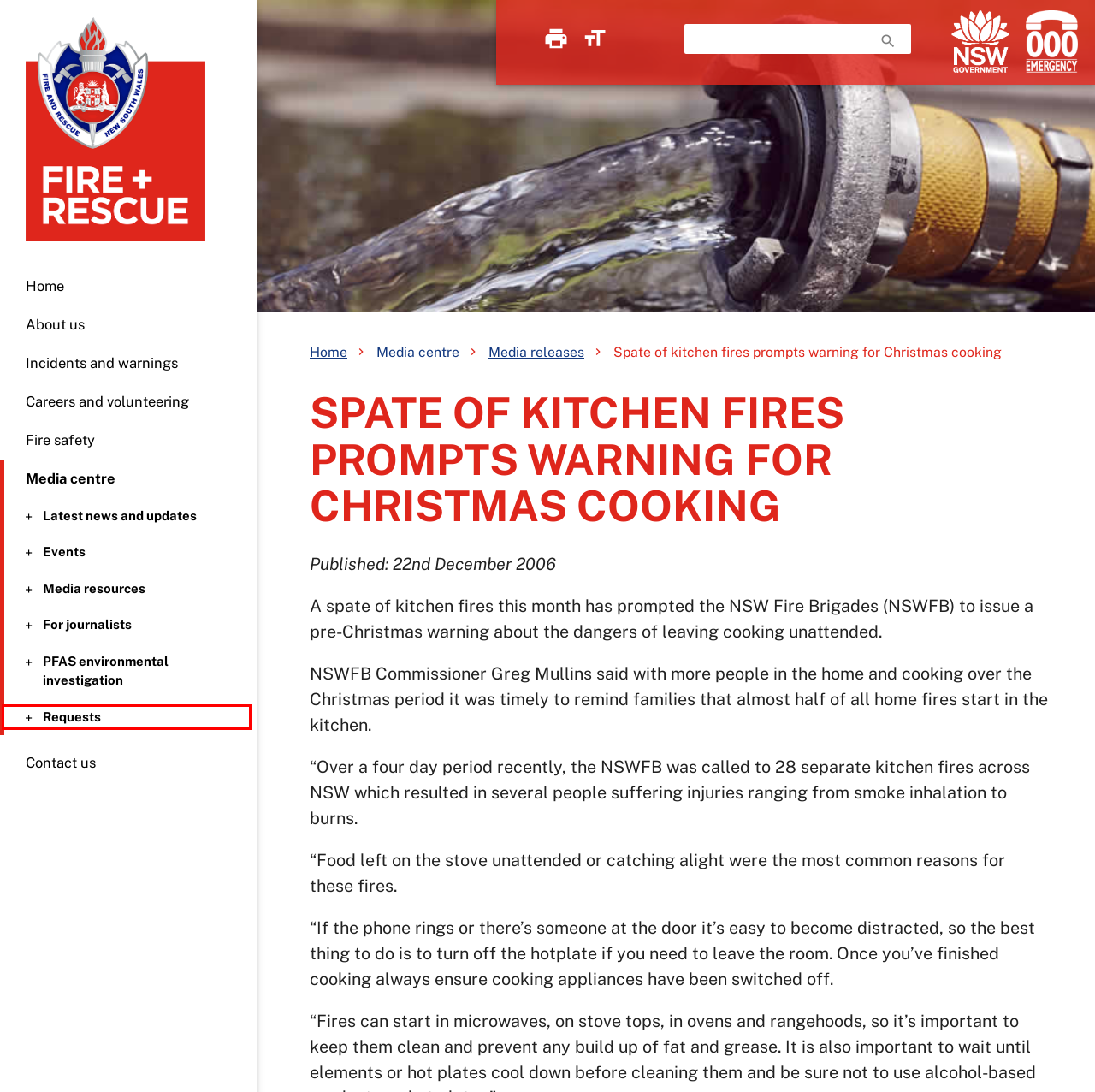You are presented with a screenshot of a webpage with a red bounding box. Select the webpage description that most closely matches the new webpage after clicking the element inside the red bounding box. The options are:
A. Latest news and updates - Fire and Rescue NSW
B. Film and photo requests - Fire and Rescue NSW
C. Events - Fire and Rescue NSW
D. PFAS environmental investigation - Fire and Rescue NSW
E. Bushfire and emergency information - Fire and Rescue NSW
F. Media resources - Fire and Rescue NSW
G. For journalists - Fire and Rescue NSW
H. NSW Government

B